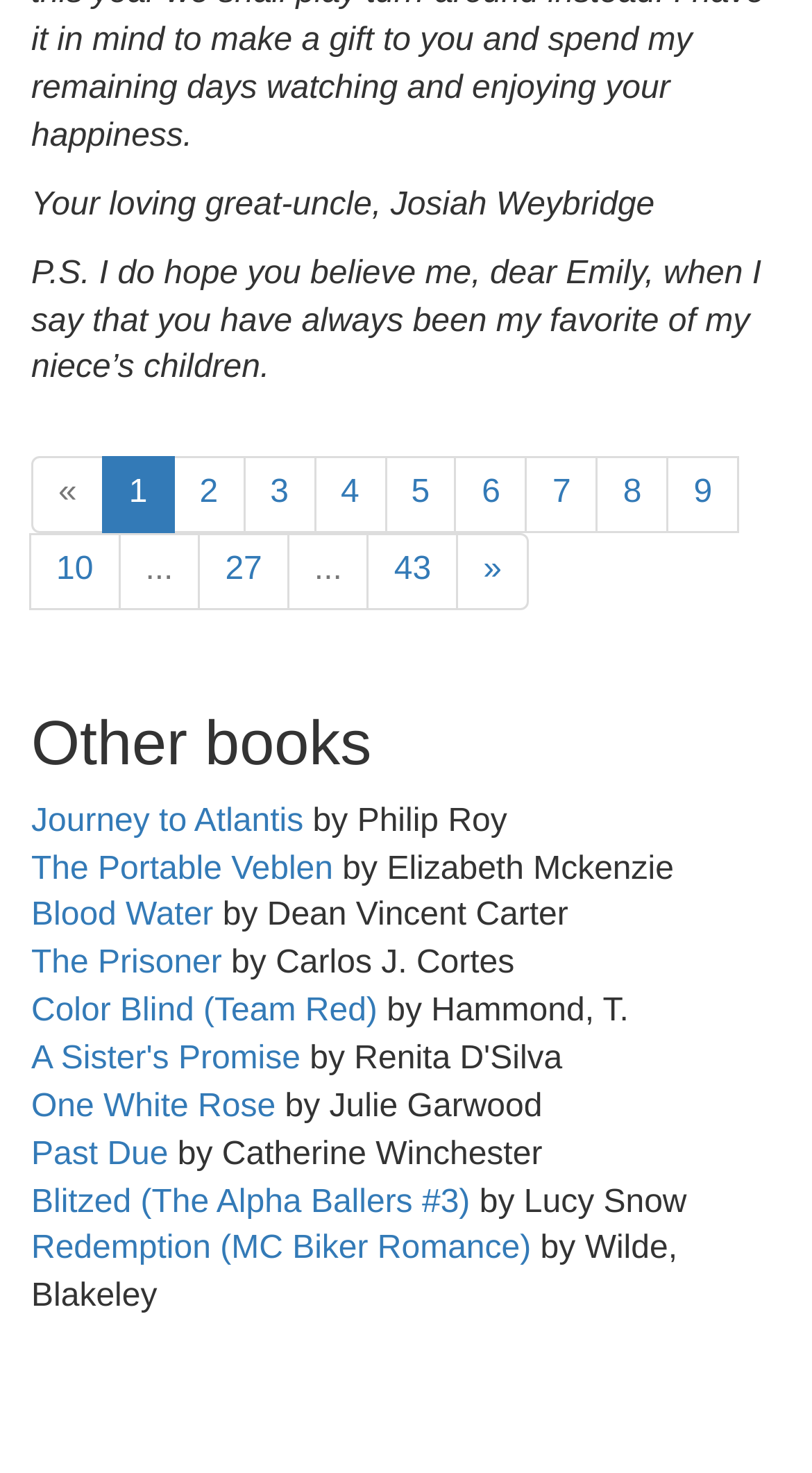Please mark the bounding box coordinates of the area that should be clicked to carry out the instruction: "Click on page 1".

[0.125, 0.31, 0.215, 0.362]